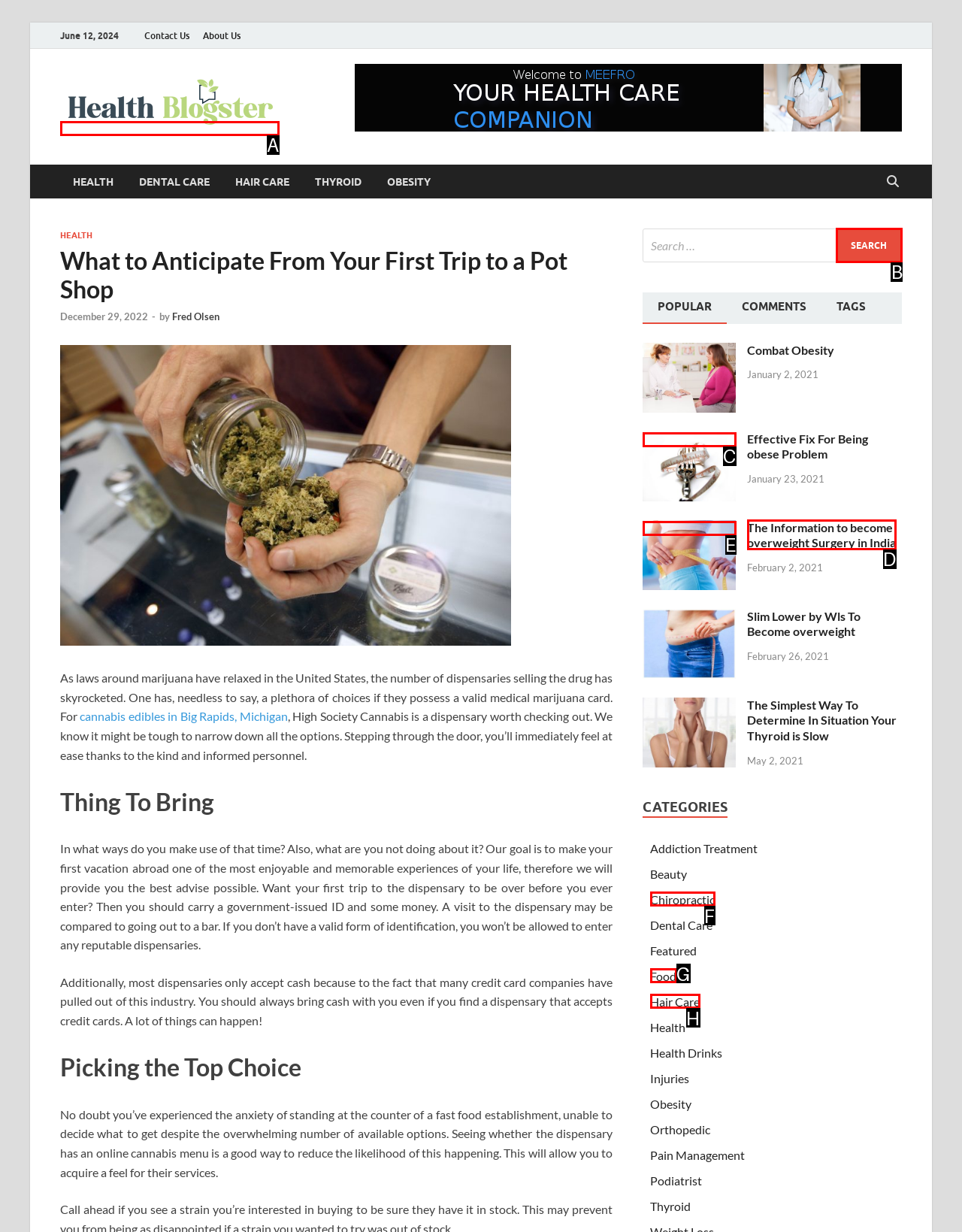Which UI element should you click on to achieve the following task: Search for something? Provide the letter of the correct option.

B